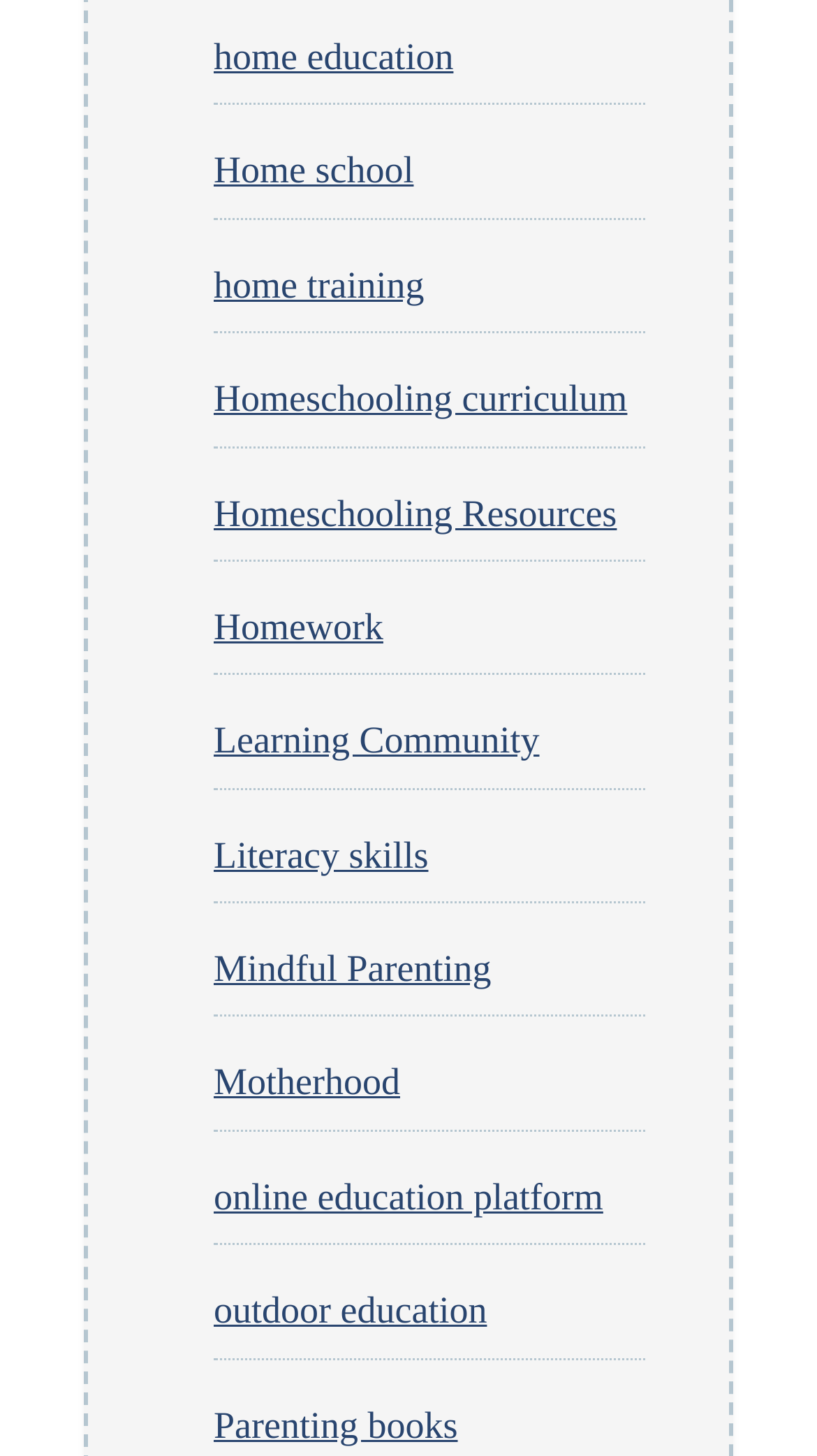Please identify the bounding box coordinates of the area that needs to be clicked to follow this instruction: "browse parenting books".

[0.262, 0.964, 0.56, 0.993]